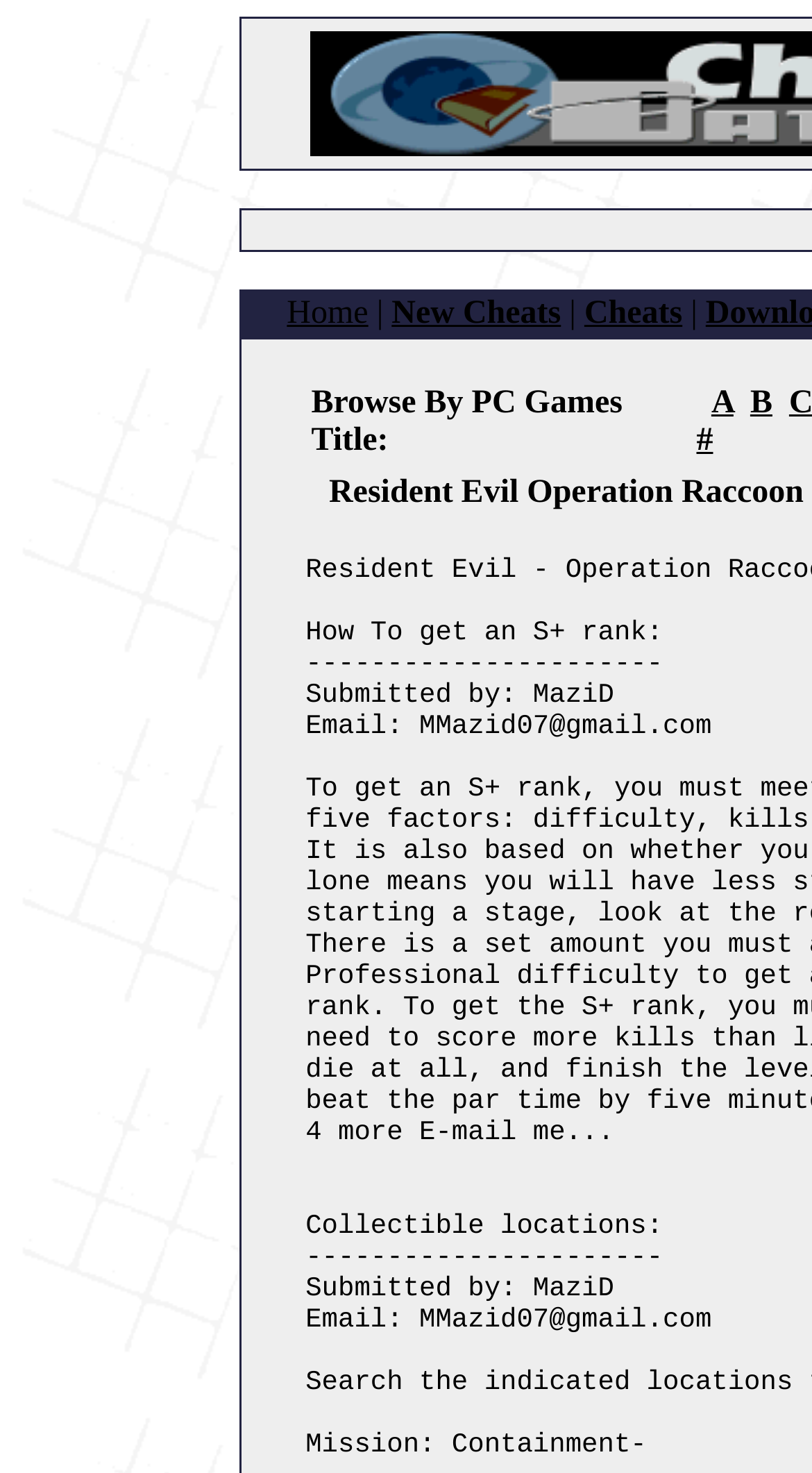Provide a thorough description of this webpage.

The webpage is about Resident Evil - Operation Raccoon City cheats, codes, hints, and secrets for PC games. At the top, there are three links: "Home" on the left, "New Cheats" in the middle, and "Cheats" on the right. Next to the "Cheats" link, there is a vertical bar. 

Below these links, there is a table cell containing the text "Browse By PC Games Title:" followed by a space. To the right of this text, there are links to alphabetical categories, starting from "A" and "B", with more categories likely to follow. There is also a "#" link, which might be a category for games with numerical titles.